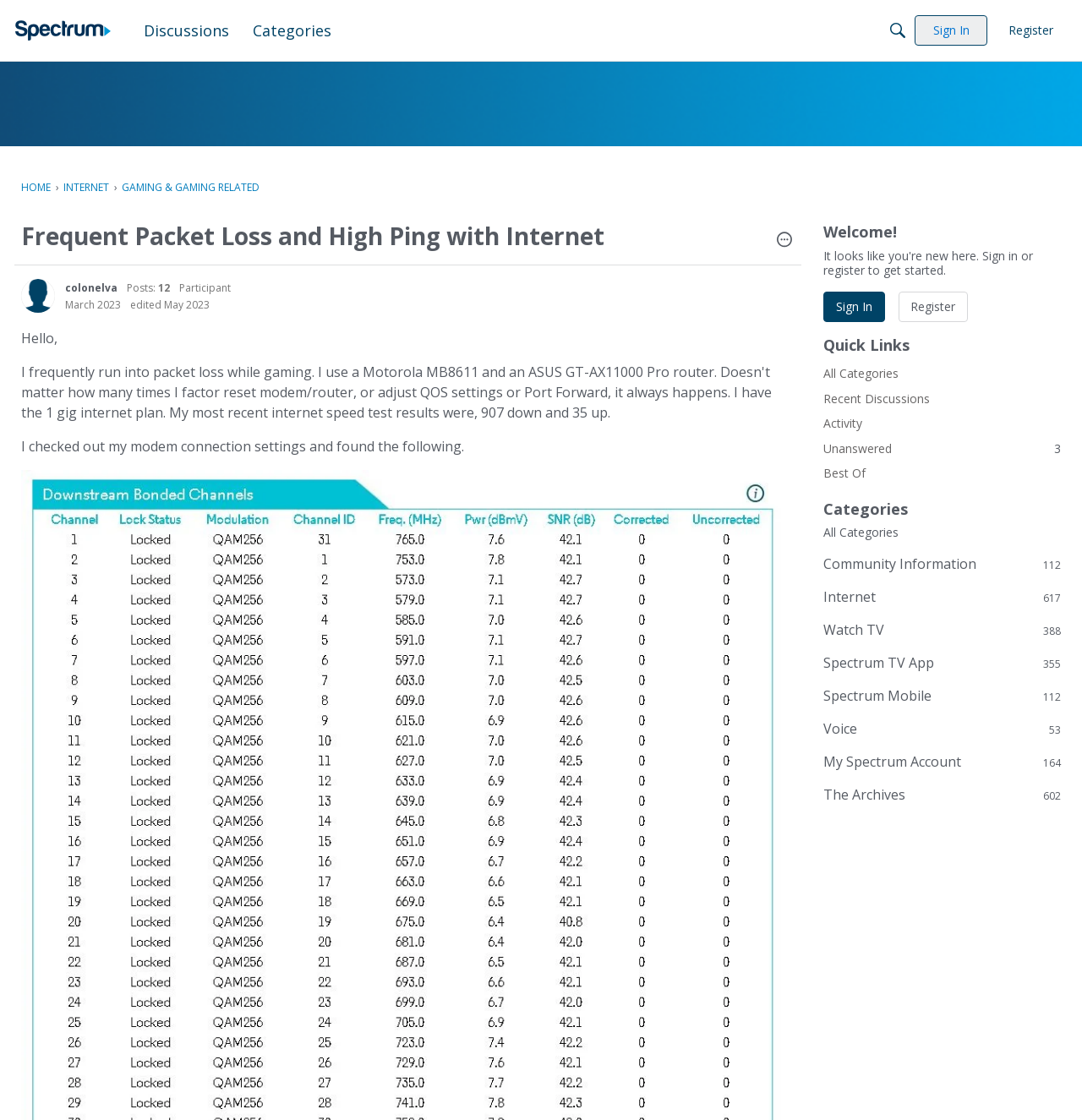Predict the bounding box of the UI element based on the description: "aria-label="Search" title="Search"". The coordinates should be four float numbers between 0 and 1, formatted as [left, top, right, bottom].

[0.816, 0.014, 0.844, 0.041]